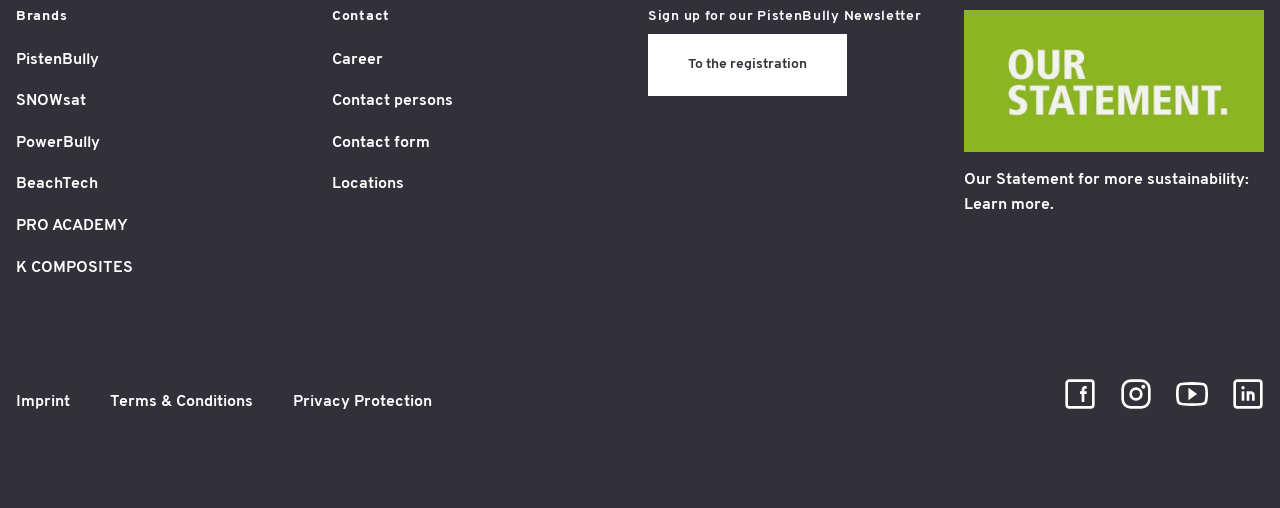Answer in one word or a short phrase: 
What is the newsletter related to?

PistenBully